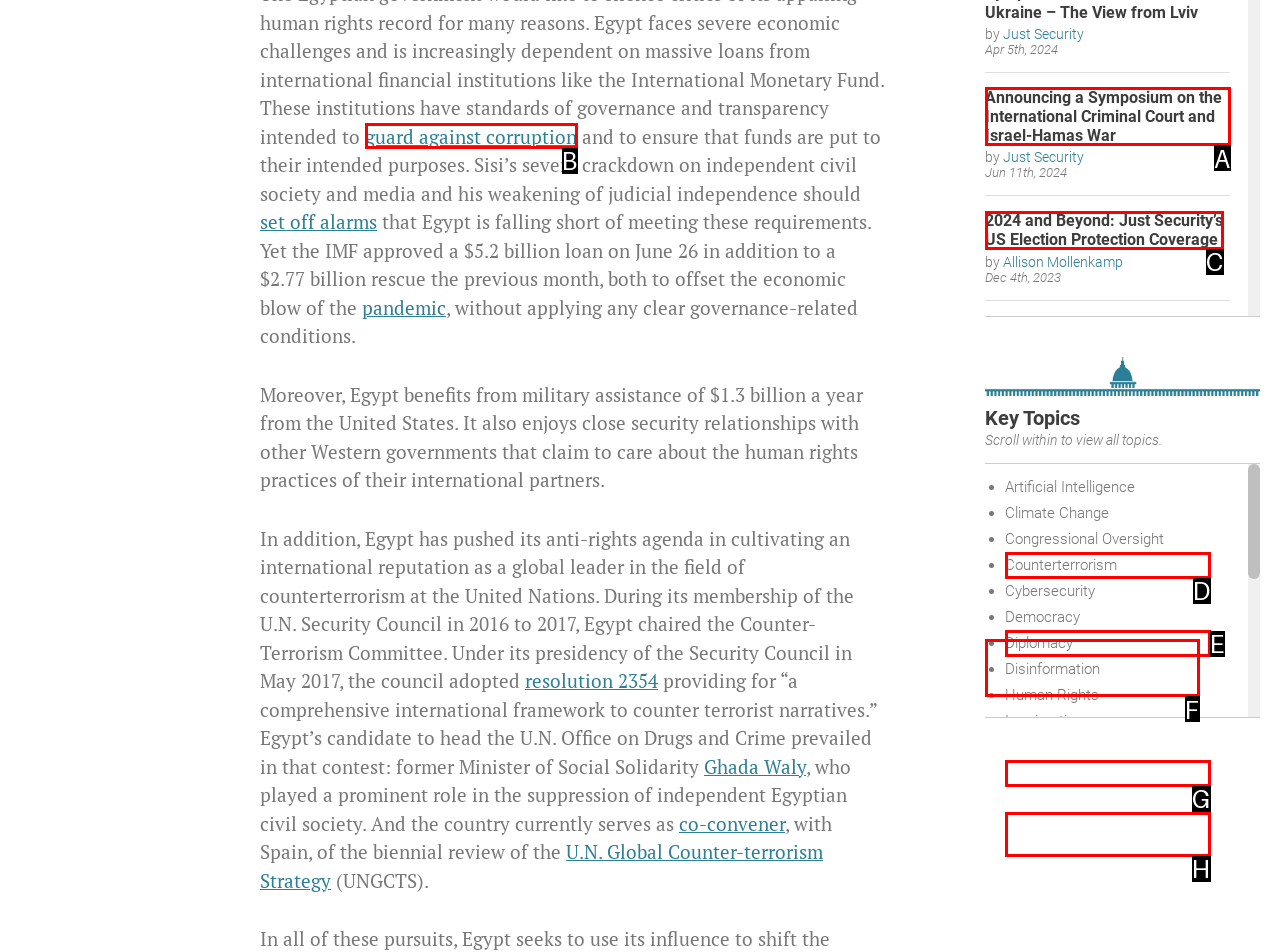Please indicate which HTML element should be clicked to fulfill the following task: read the article 'Announcing a Symposium on the International Criminal Court and Israel-Hamas War'. Provide the letter of the selected option.

A